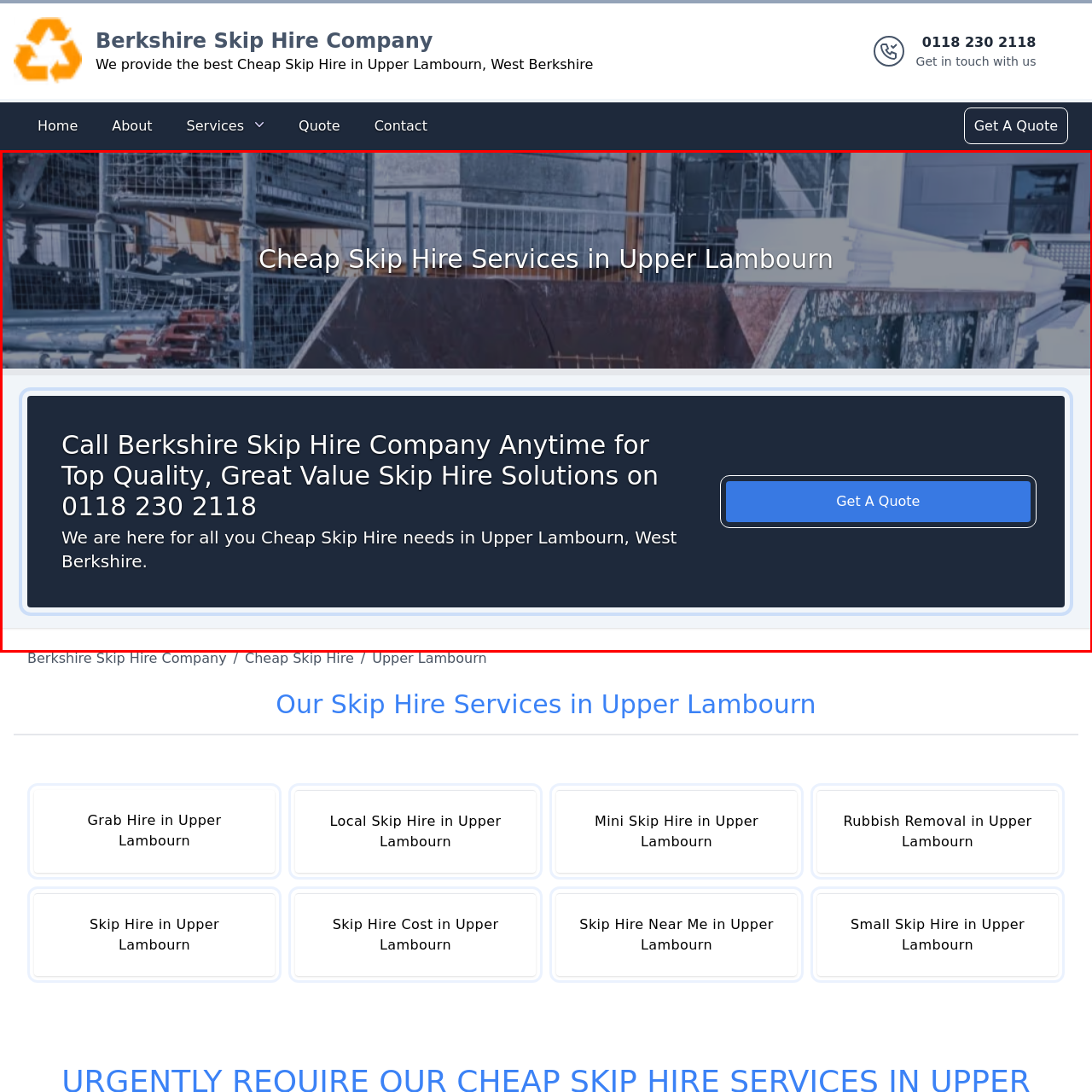Give a detailed account of the visual elements present in the image highlighted by the red border.

The image prominently features the heading "Cheap Skip Hire Services in Upper Lambourn," set against a backdrop that likely depicts skip bins and construction materials, suggestive of a skip hire service environment. Below this heading, there is a call-to-action section encouraging potential customers to contact the Berkshire Skip Hire Company for top-quality and cost-effective skip hire solutions, emphasizing their availability and service commitment. The text states, "Call Berkshire Skip Hire Company Anytime for Top Quality, Great Value Skip Hire Solutions on 0118 230 2118," followed by a supportive message: "We are here for all you Cheap Skip Hire needs in Upper Lambourn, West Berkshire." Accompanying this information is a prominent "Get A Quote" button, making it easy for potential clients to engage with the service. This layout effectively presents the company’s offerings and accessibility, enhancing customer interaction.